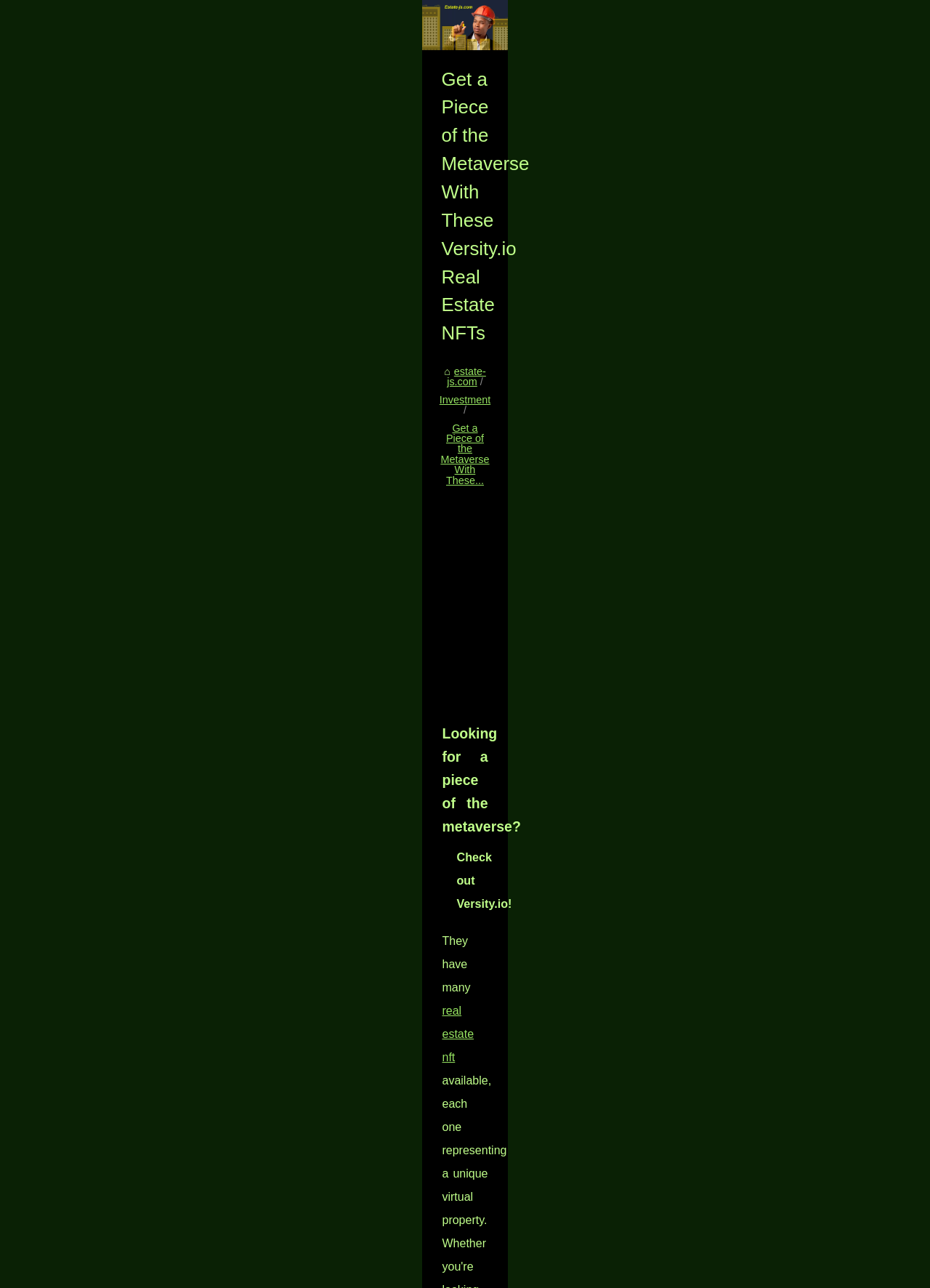Please indicate the bounding box coordinates of the element's region to be clicked to achieve the instruction: "Click on 'Investment'". Provide the coordinates as four float numbers between 0 and 1, i.e., [left, top, right, bottom].

[0.127, 0.507, 0.182, 0.516]